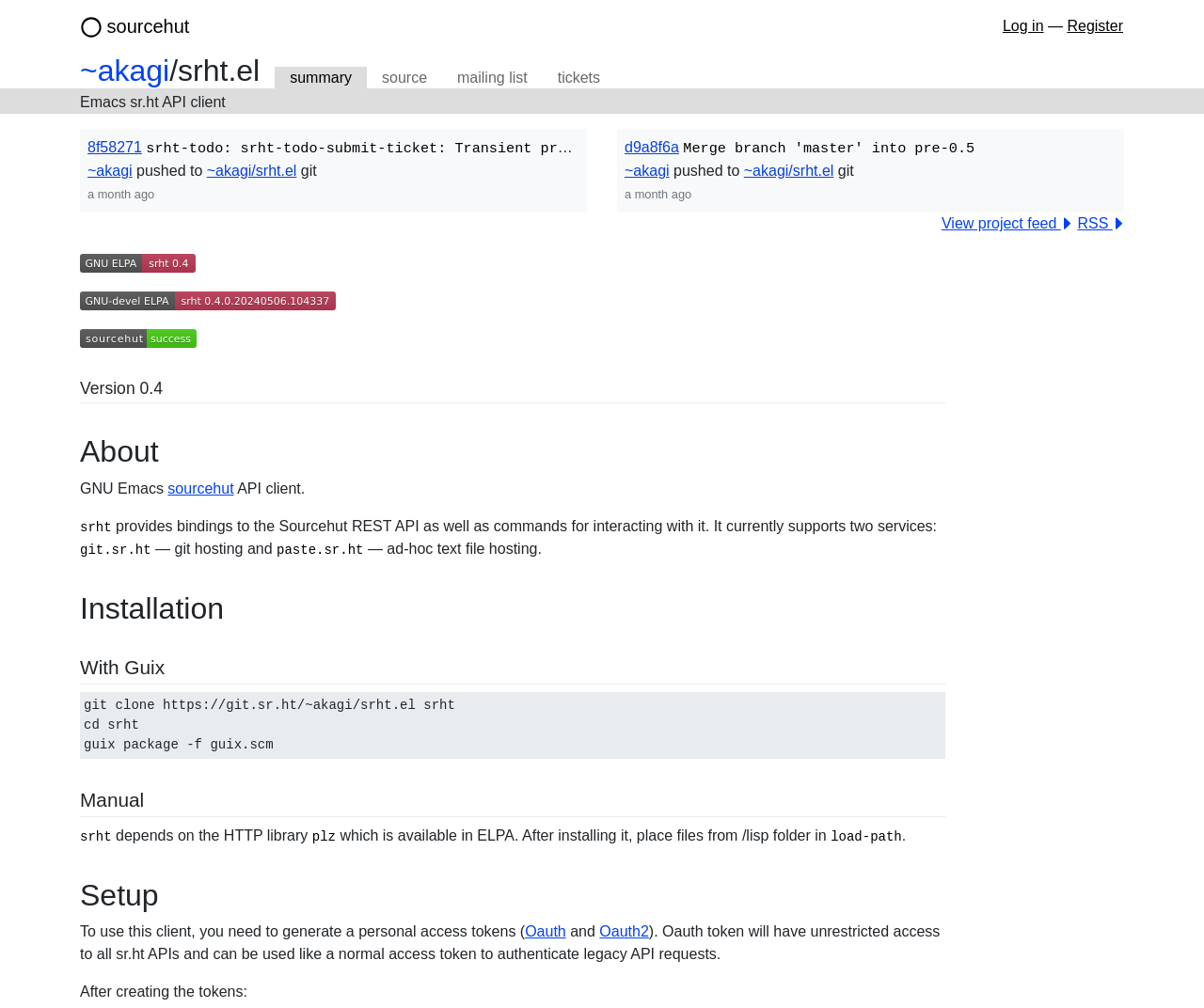Find the bounding box coordinates of the clickable region needed to perform the following instruction: "register". The coordinates should be provided as four float numbers between 0 and 1, i.e., [left, top, right, bottom].

[0.886, 0.018, 0.933, 0.034]